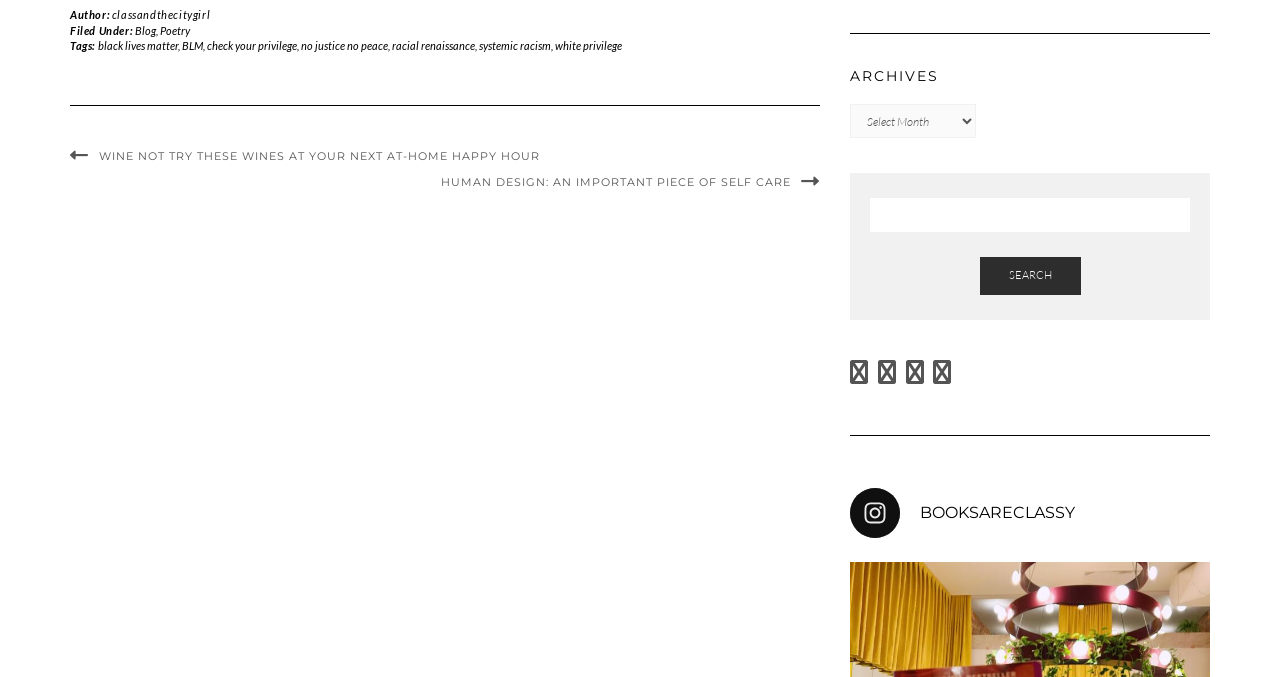From the webpage screenshot, identify the region described by classandthecitygirl. Provide the bounding box coordinates as (top-left x, top-left y, bottom-right x, bottom-right y), with each value being a floating point number between 0 and 1.

[0.087, 0.012, 0.164, 0.031]